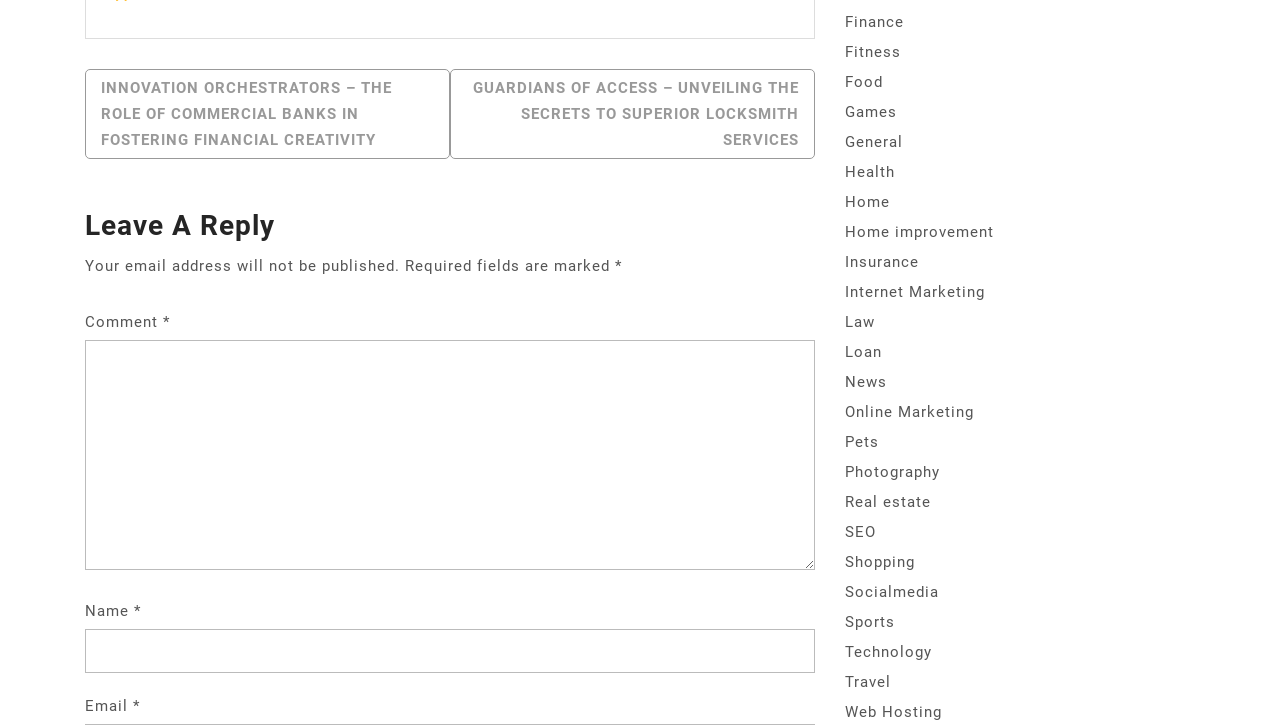Please identify the bounding box coordinates of the element's region that needs to be clicked to fulfill the following instruction: "Learn about 'Heritage' in the 'Culture' section". The bounding box coordinates should consist of four float numbers between 0 and 1, i.e., [left, top, right, bottom].

None